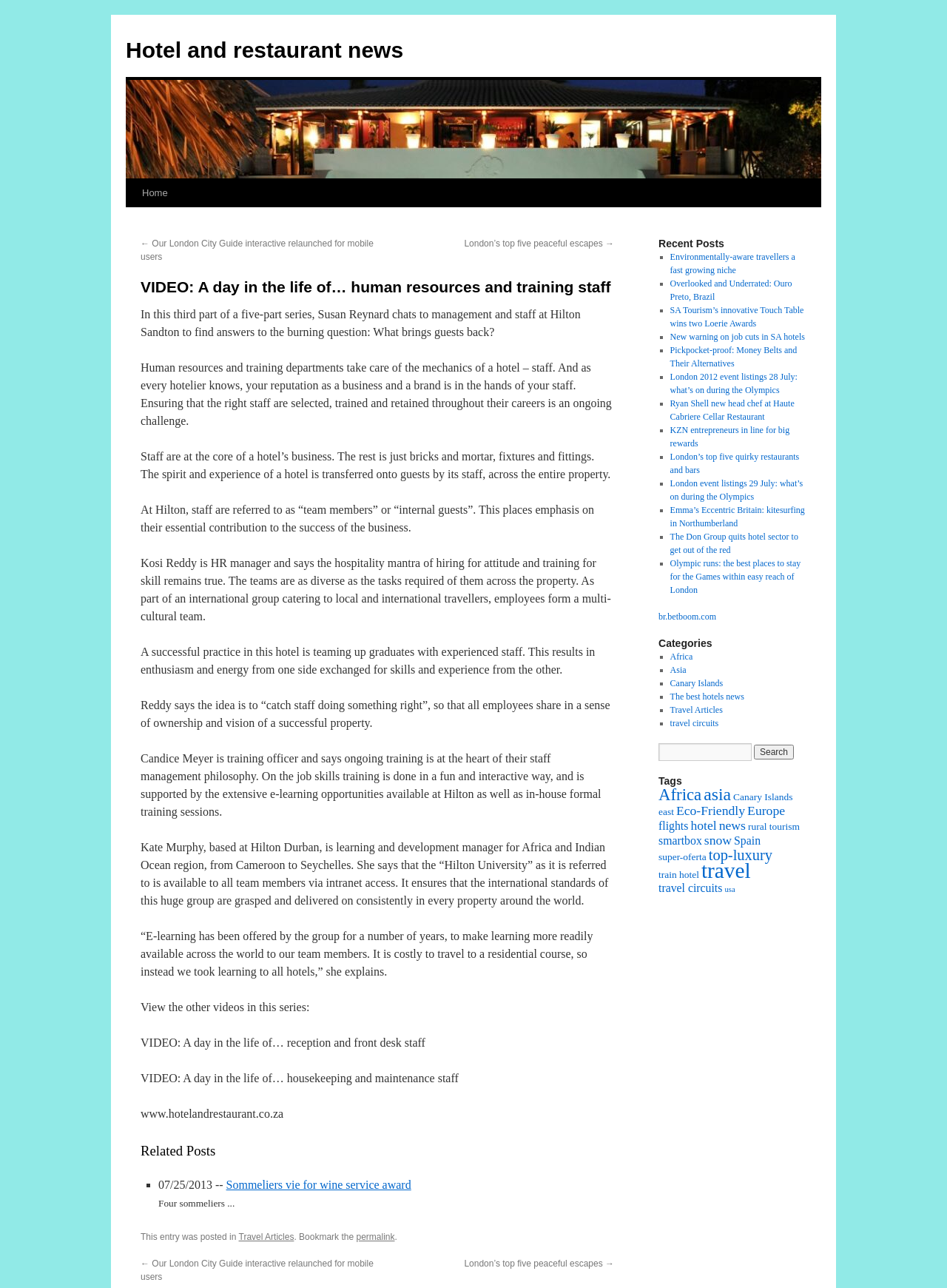What is the topic of the video series? Look at the image and give a one-word or short phrase answer.

A day in the life of…